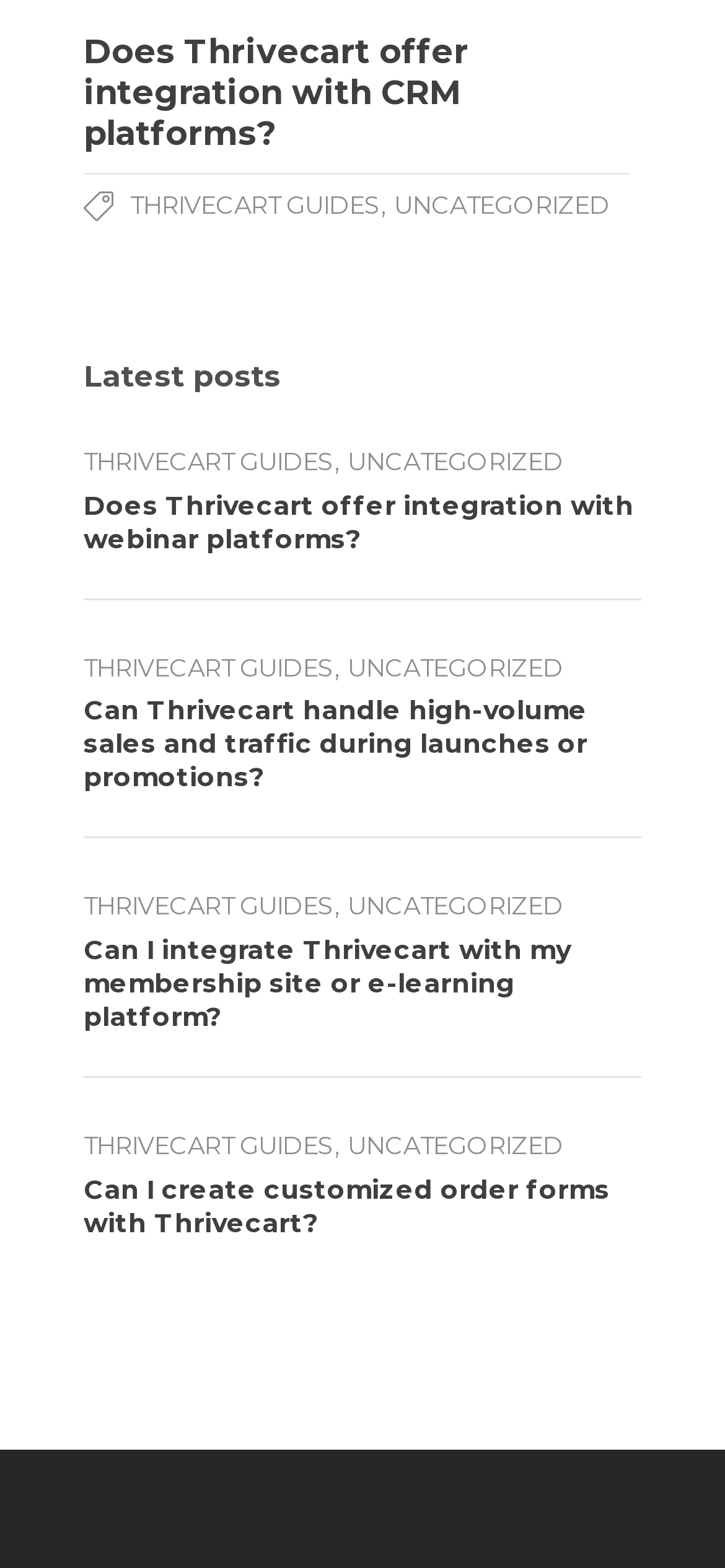Locate the bounding box coordinates of the clickable element to fulfill the following instruction: "Read the guide on Thrivecart integration with webinar platforms". Provide the coordinates as four float numbers between 0 and 1 in the format [left, top, right, bottom].

[0.115, 0.309, 0.885, 0.354]